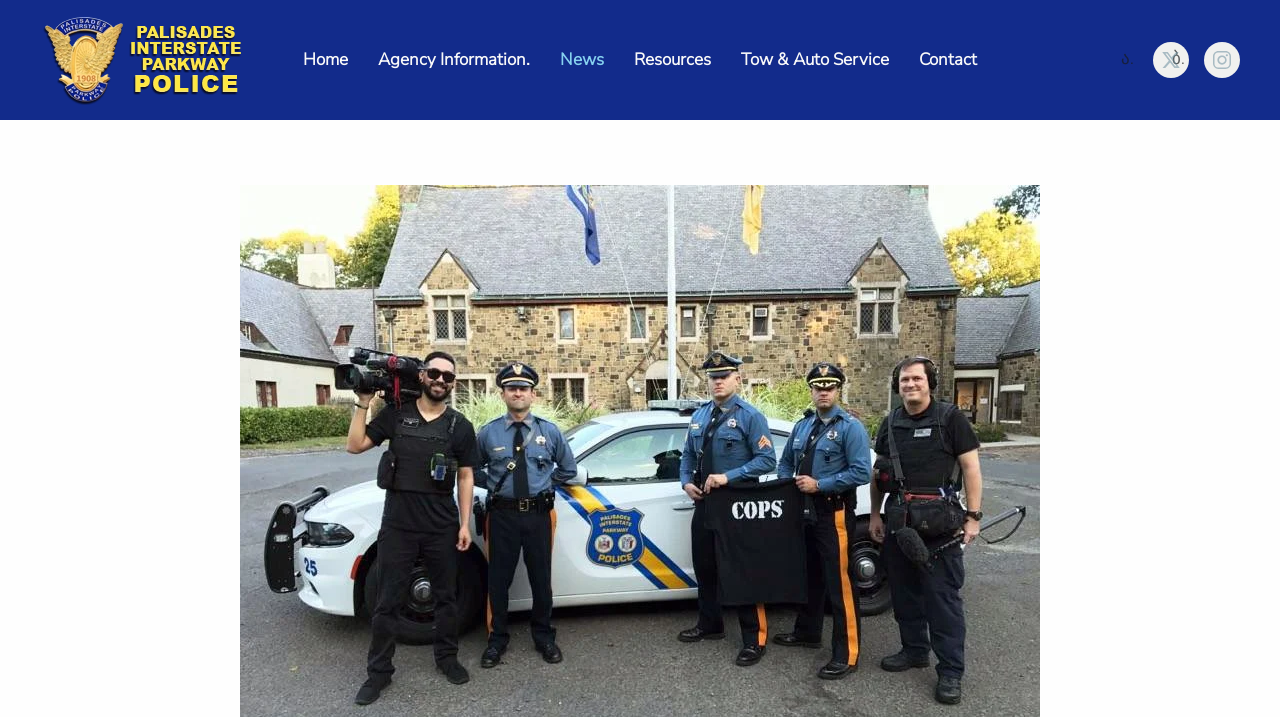Please provide a comprehensive answer to the question below using the information from the image: What is the first item in the list?

I looked at the list on the webpage and found that the first item is marked with 'ა.' which is a Georgian letter.